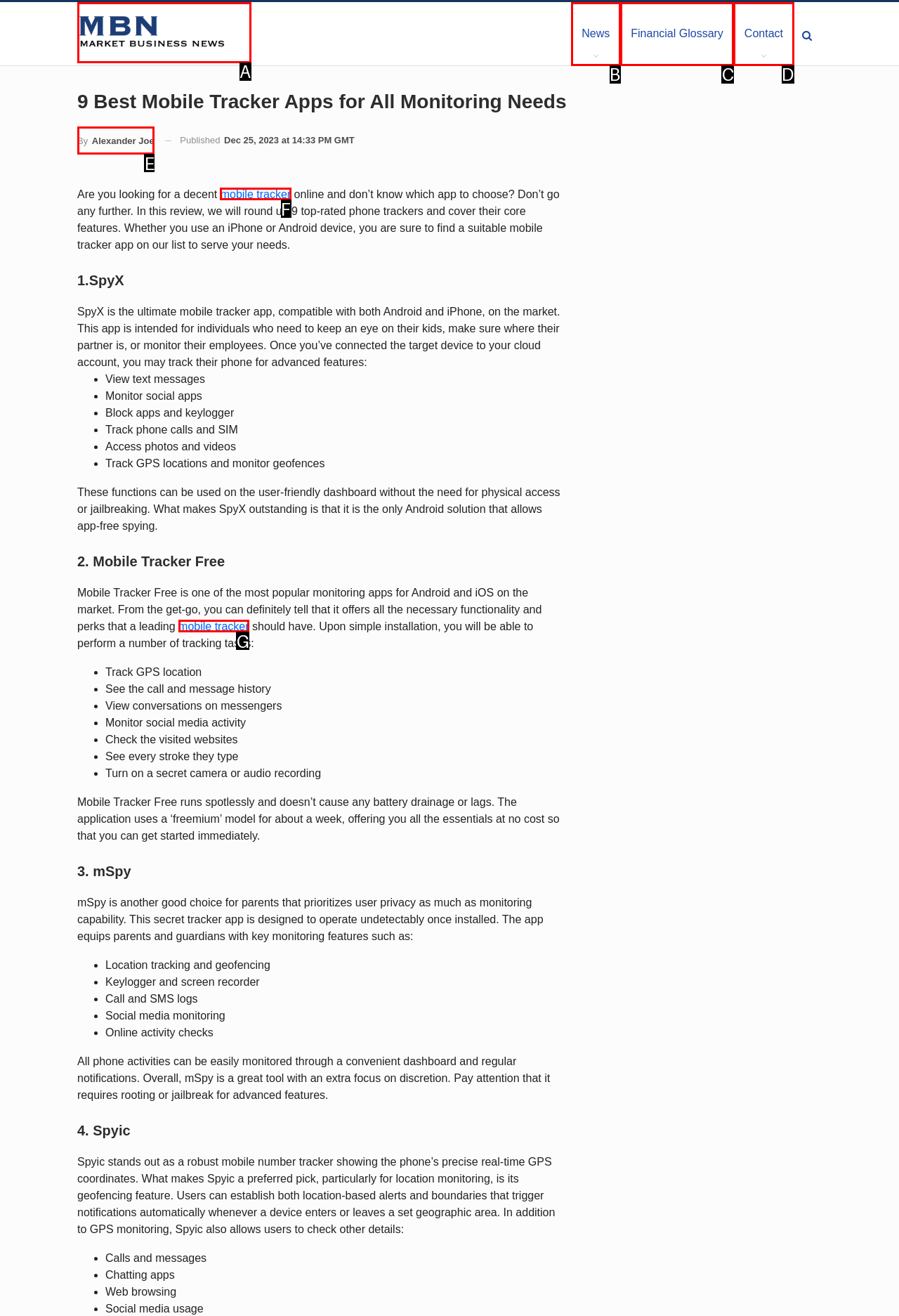Choose the letter that best represents the description: Contact. Answer with the letter of the selected choice directly.

D